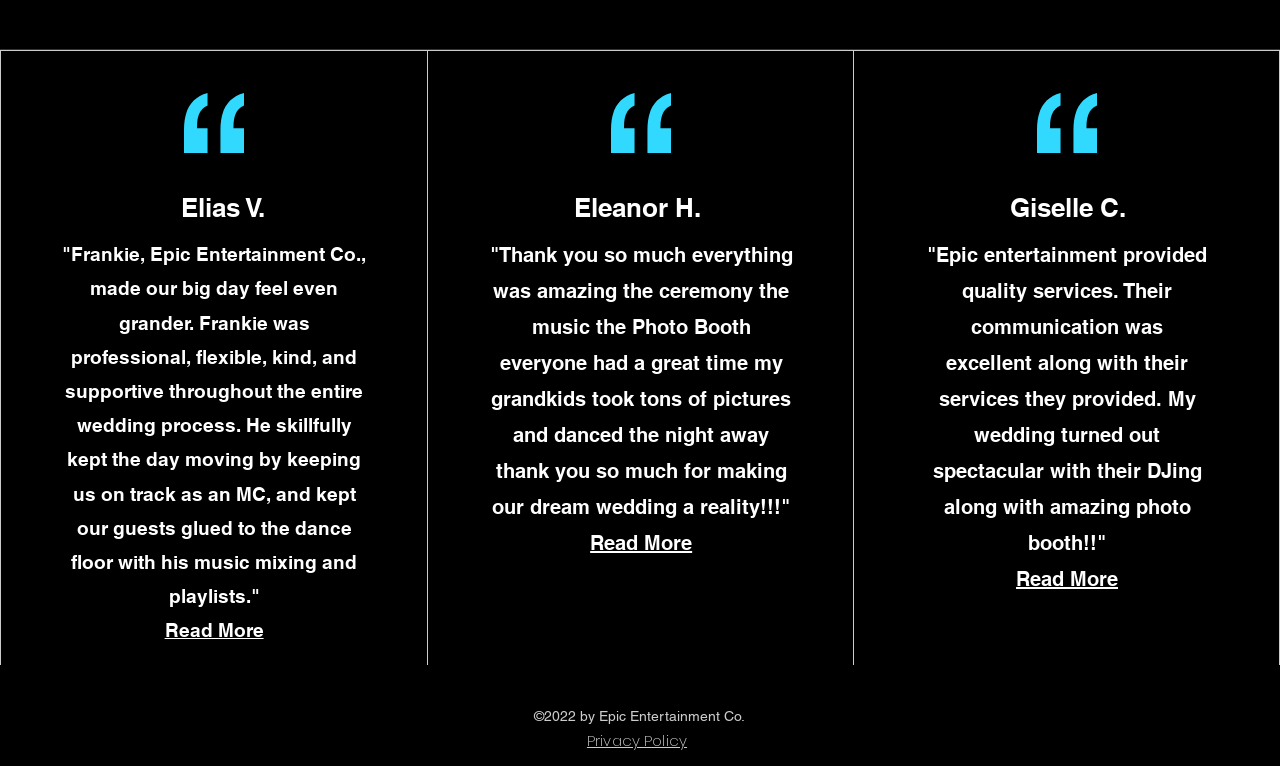Please reply with a single word or brief phrase to the question: 
What is the purpose of the 'Read More' links?

To read full testimonials